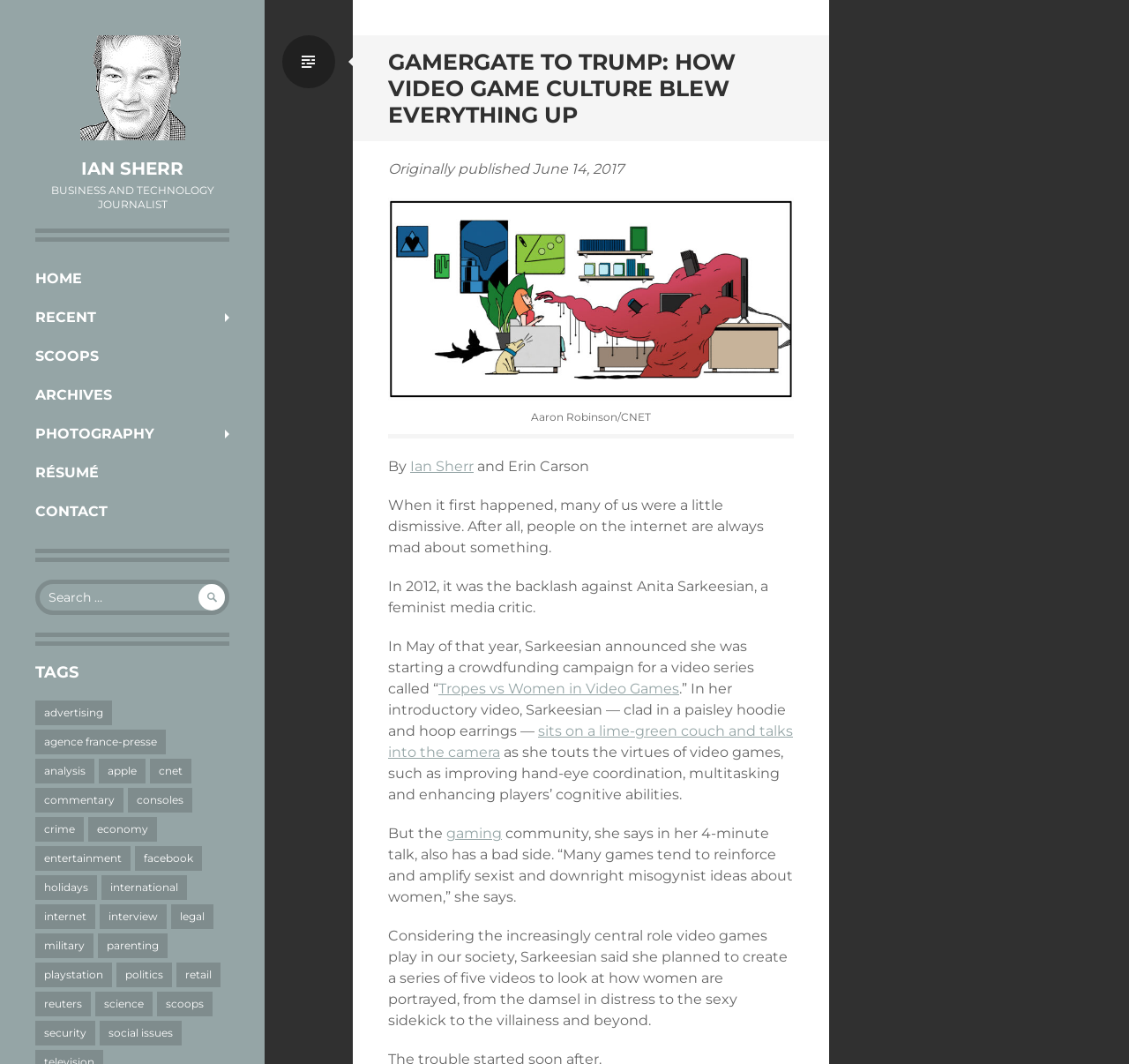How many videos did Sarkeesian plan to create for her series?
Please answer the question with a detailed and comprehensive explanation.

The number of videos is mentioned in the text 'Sarkeesian said she planned to create a series of five videos to look at how women are portrayed, from the damsel in distress to the sexy sidekick to the villainess and beyond'.